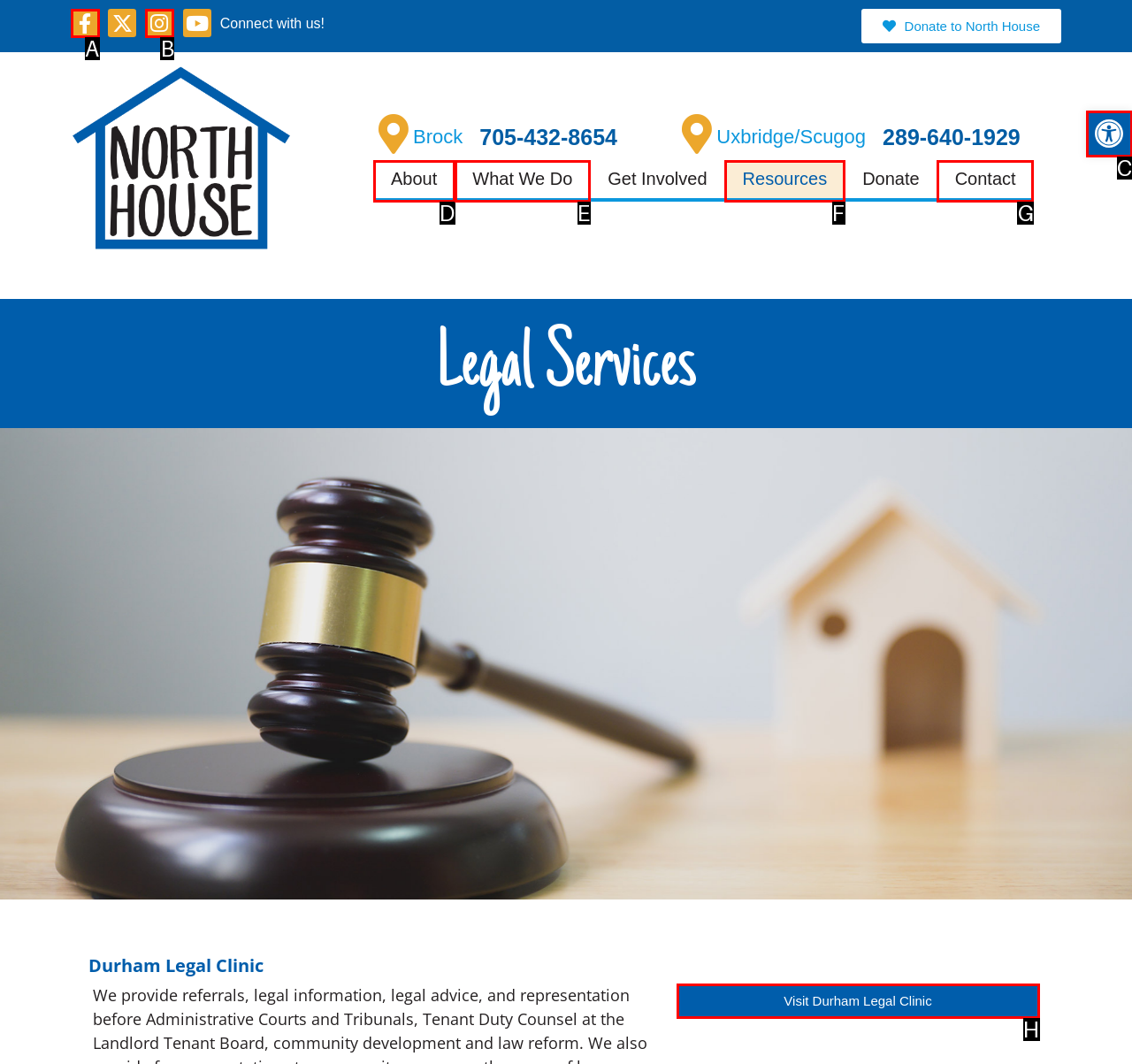Which choice should you pick to execute the task: Visit Durham Legal Clinic
Respond with the letter associated with the correct option only.

H